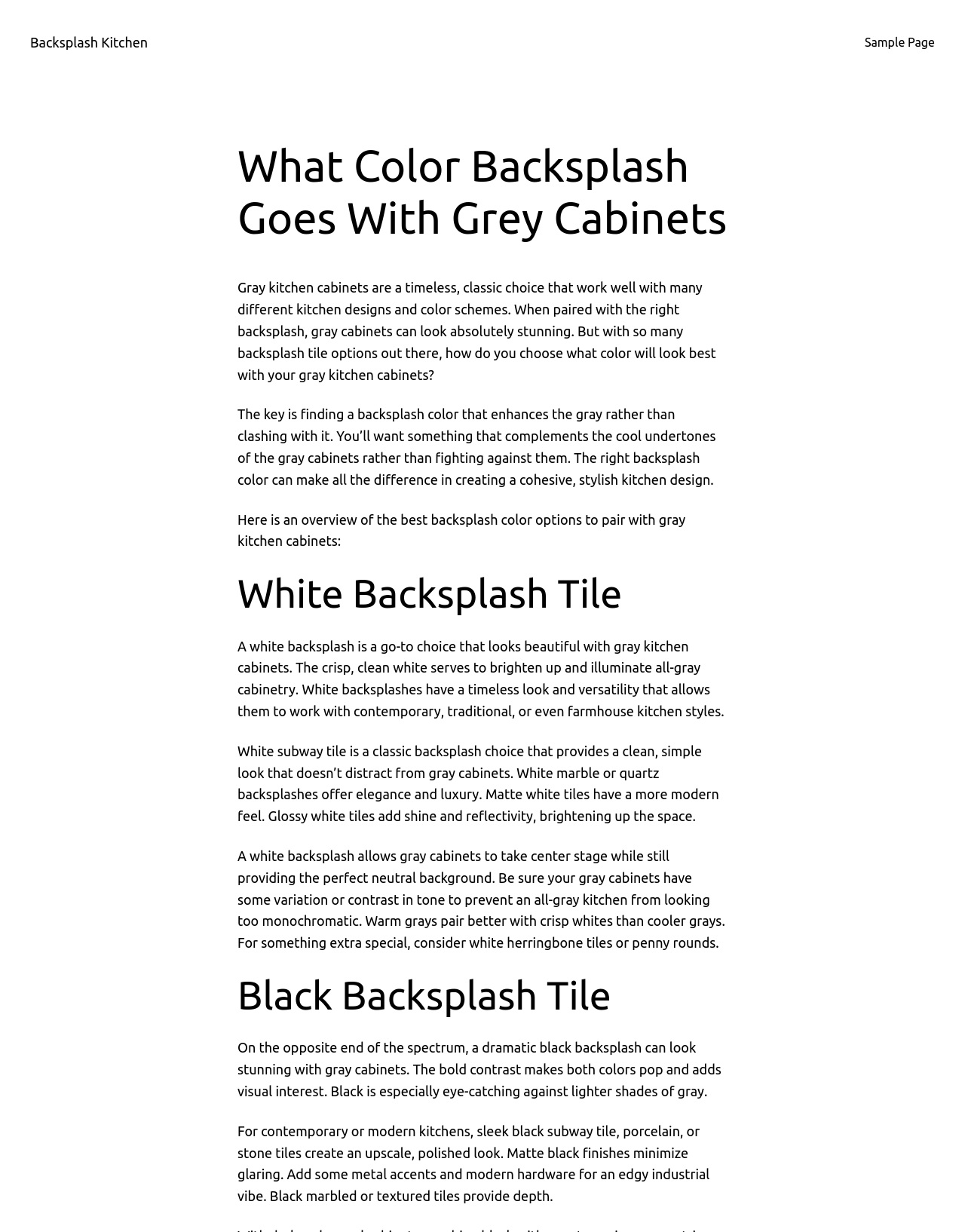Provide your answer to the question using just one word or phrase: What is the effect of a white backsplash on gray cabinets?

Brightens up